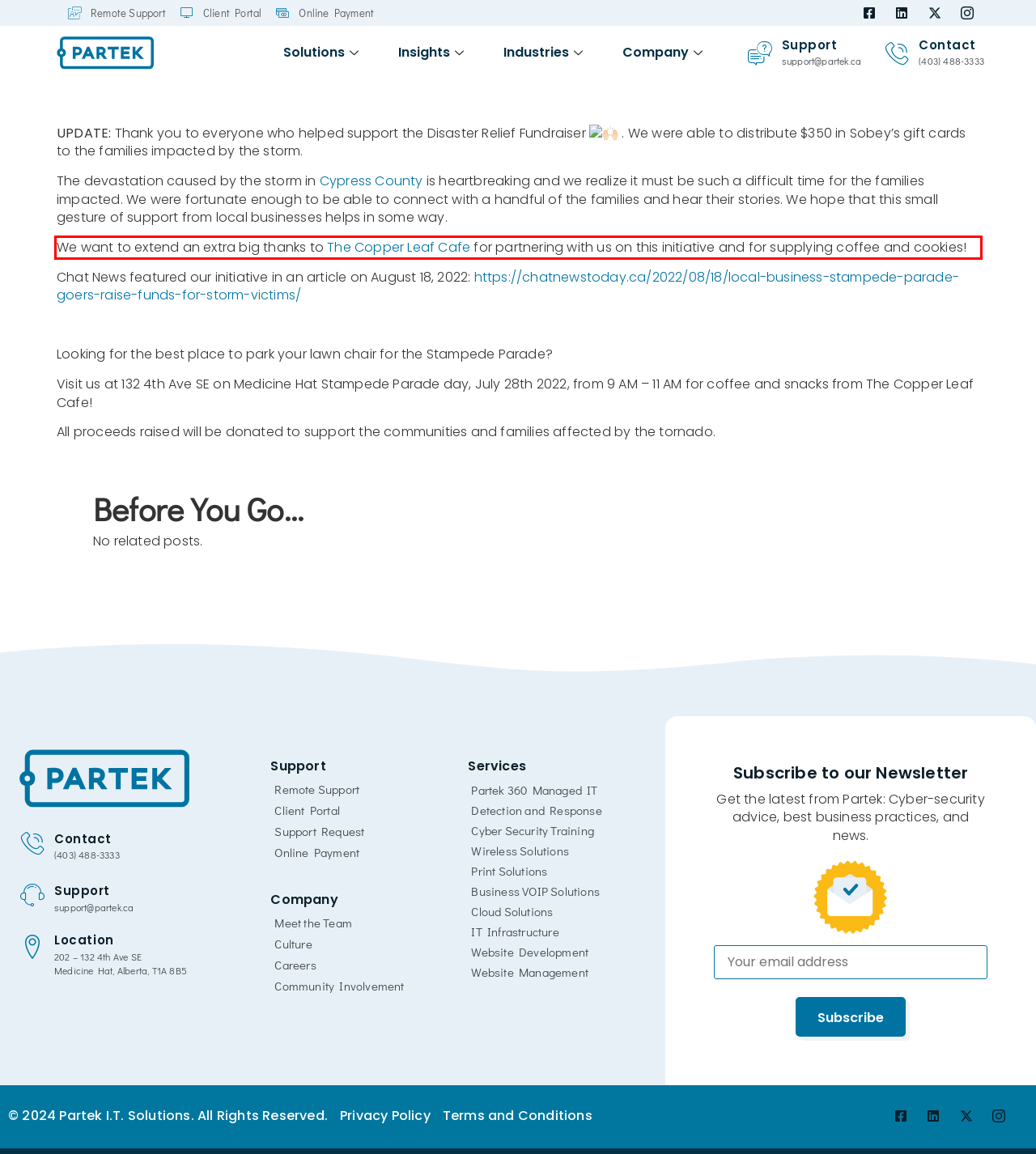You are provided with a screenshot of a webpage containing a red bounding box. Please extract the text enclosed by this red bounding box.

We want to extend an extra big thanks to The Copper Leaf Cafe for partnering with us on this initiative and for supplying coffee and cookies!